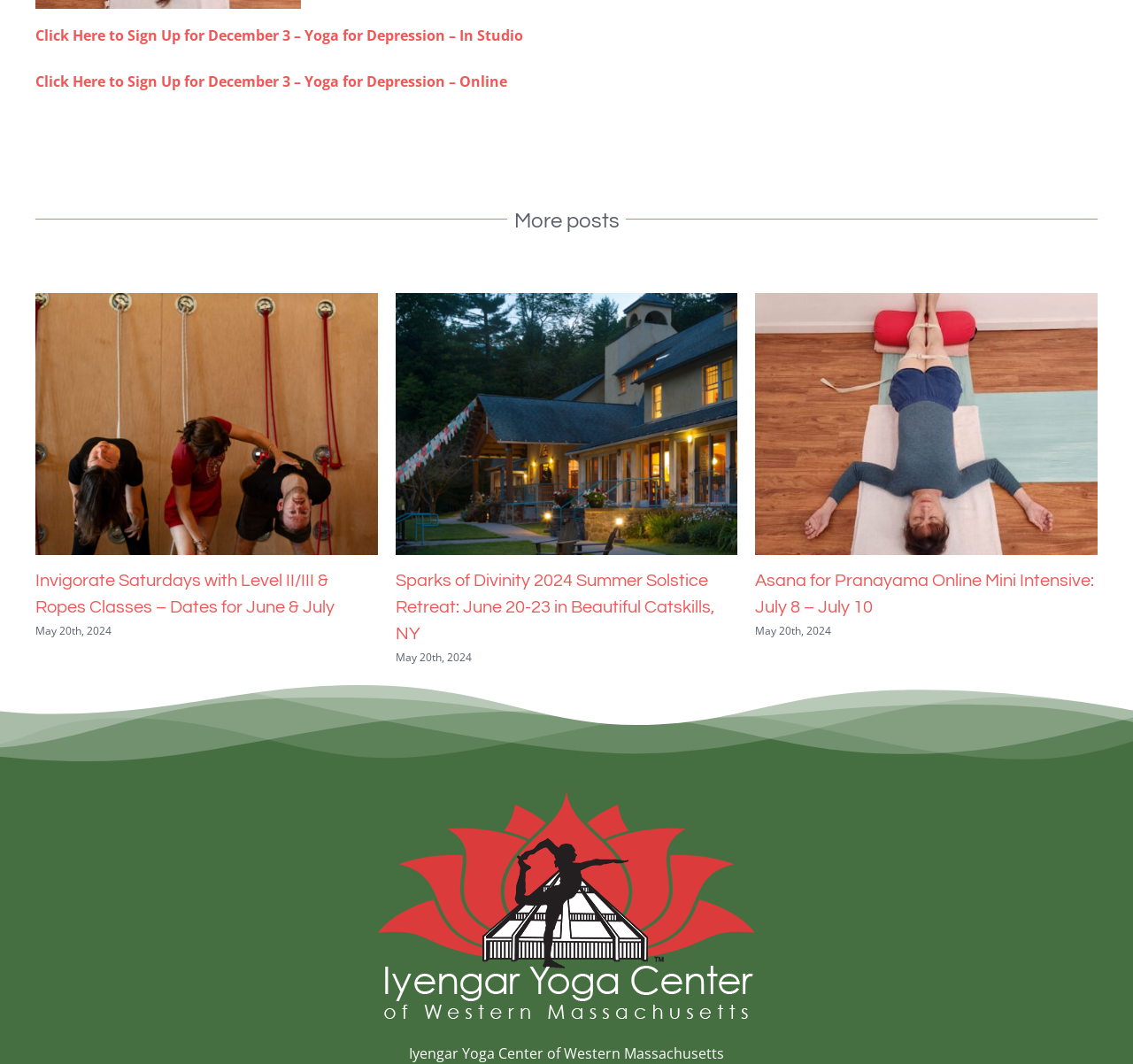What is the topic of the first link?
Please provide an in-depth and detailed response to the question.

The first link on the webpage has the text 'Click Here to Sign Up for December 3 – Yoga for Depression – In Studio', which suggests that the topic of the link is related to yoga for depression.